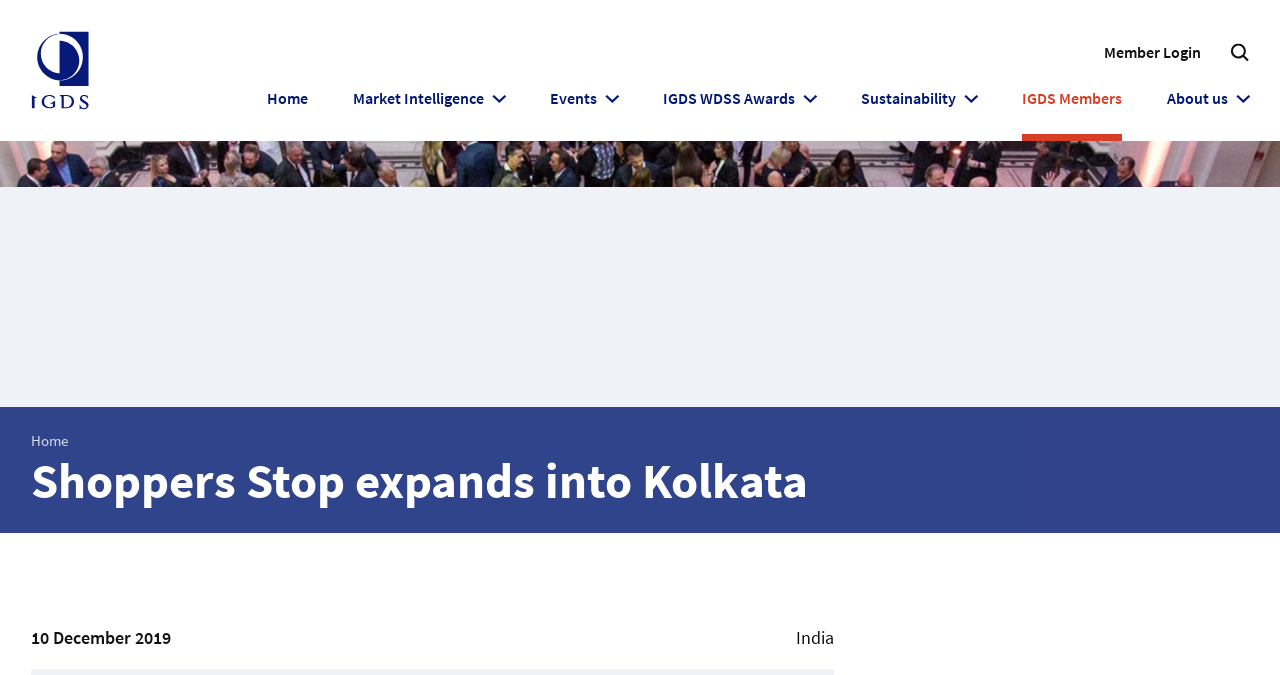Highlight the bounding box coordinates of the element you need to click to perform the following instruction: "Login as a member."

[0.863, 0.061, 0.939, 0.096]